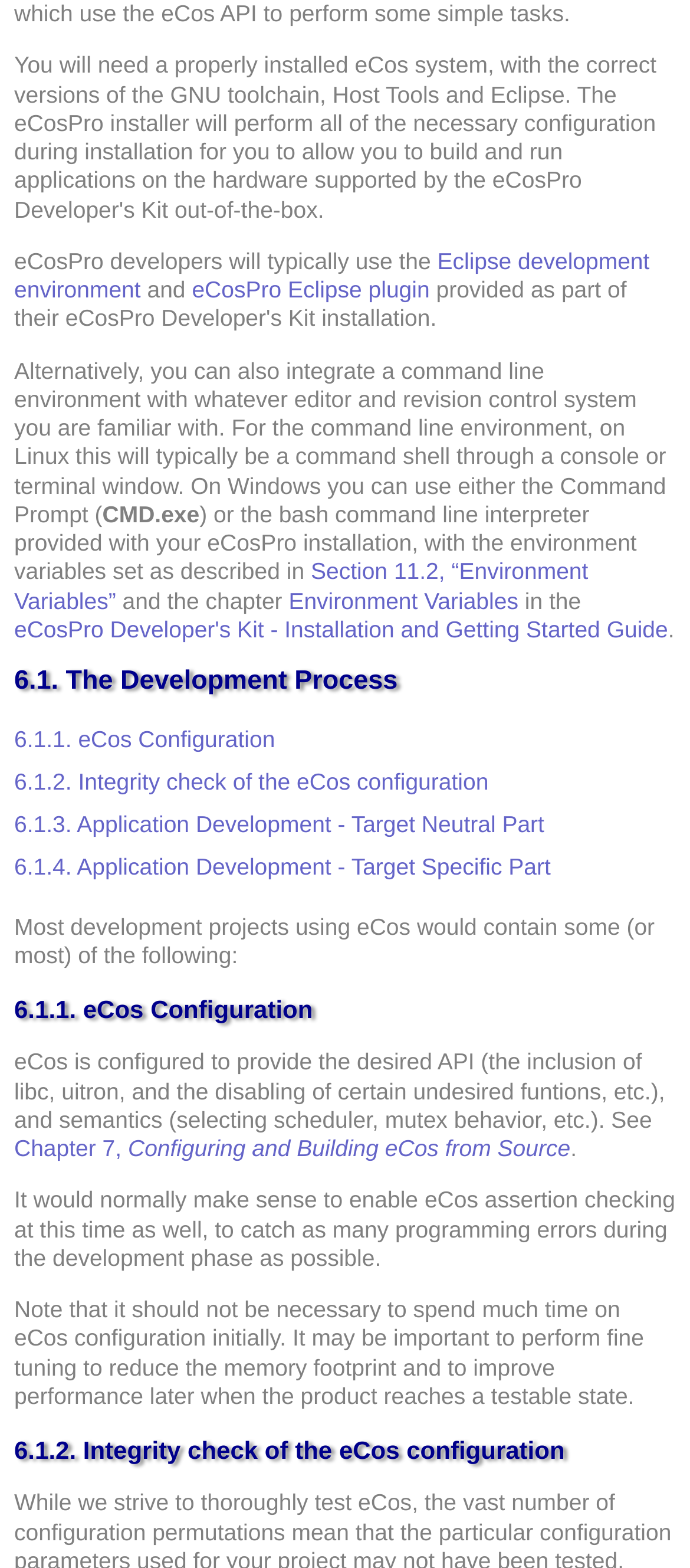Determine the bounding box coordinates for the HTML element described here: "eCosPro Eclipse plugin".

[0.278, 0.176, 0.623, 0.193]